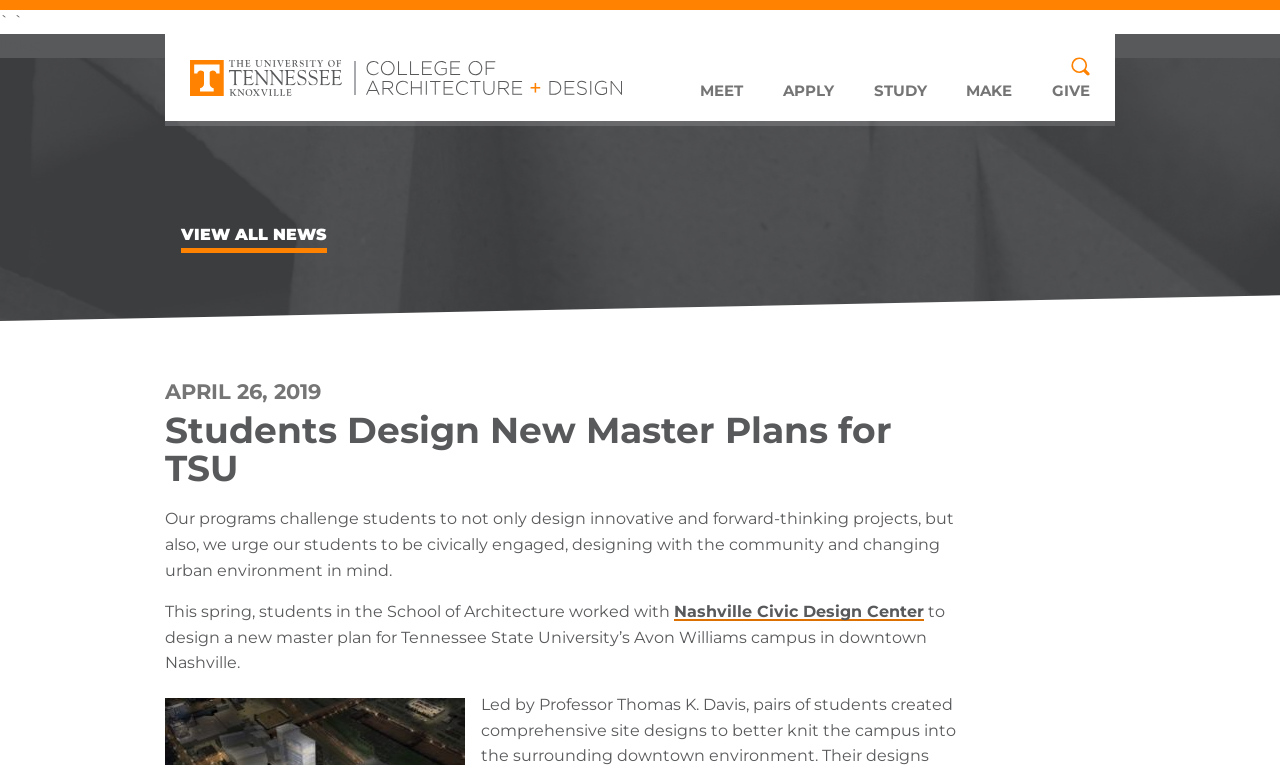What is the name of the college?
Please respond to the question thoroughly and include all relevant details.

I found the answer by looking at the link element with the text 'College of Architecture and Design' which is located next to the university name at the top of the webpage.